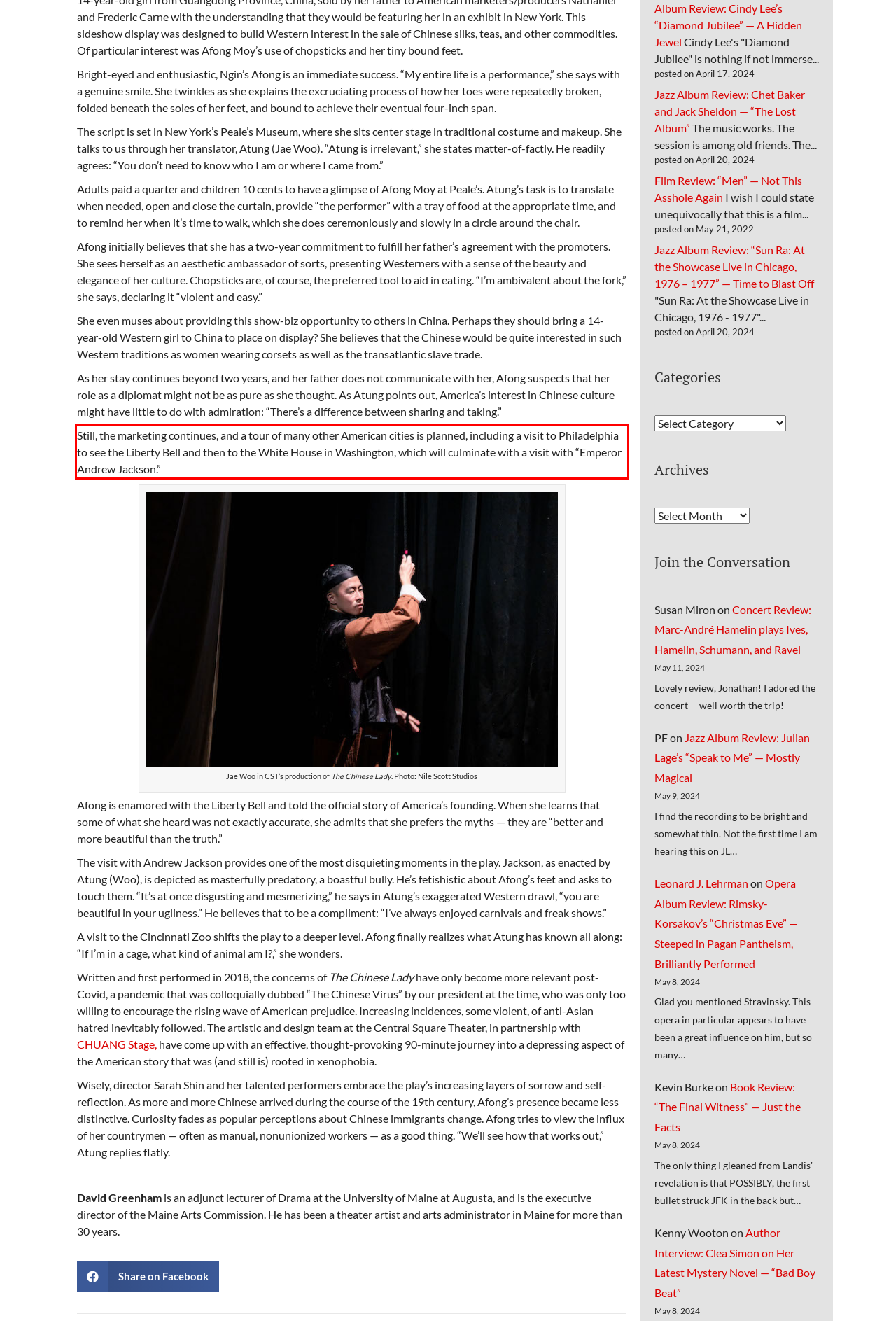From the screenshot of the webpage, locate the red bounding box and extract the text contained within that area.

Still, the marketing continues, and a tour of many other American cities is planned, including a visit to Philadelphia to see the Liberty Bell and then to the White House in Washington, which will culminate with a visit with “Emperor Andrew Jackson.”